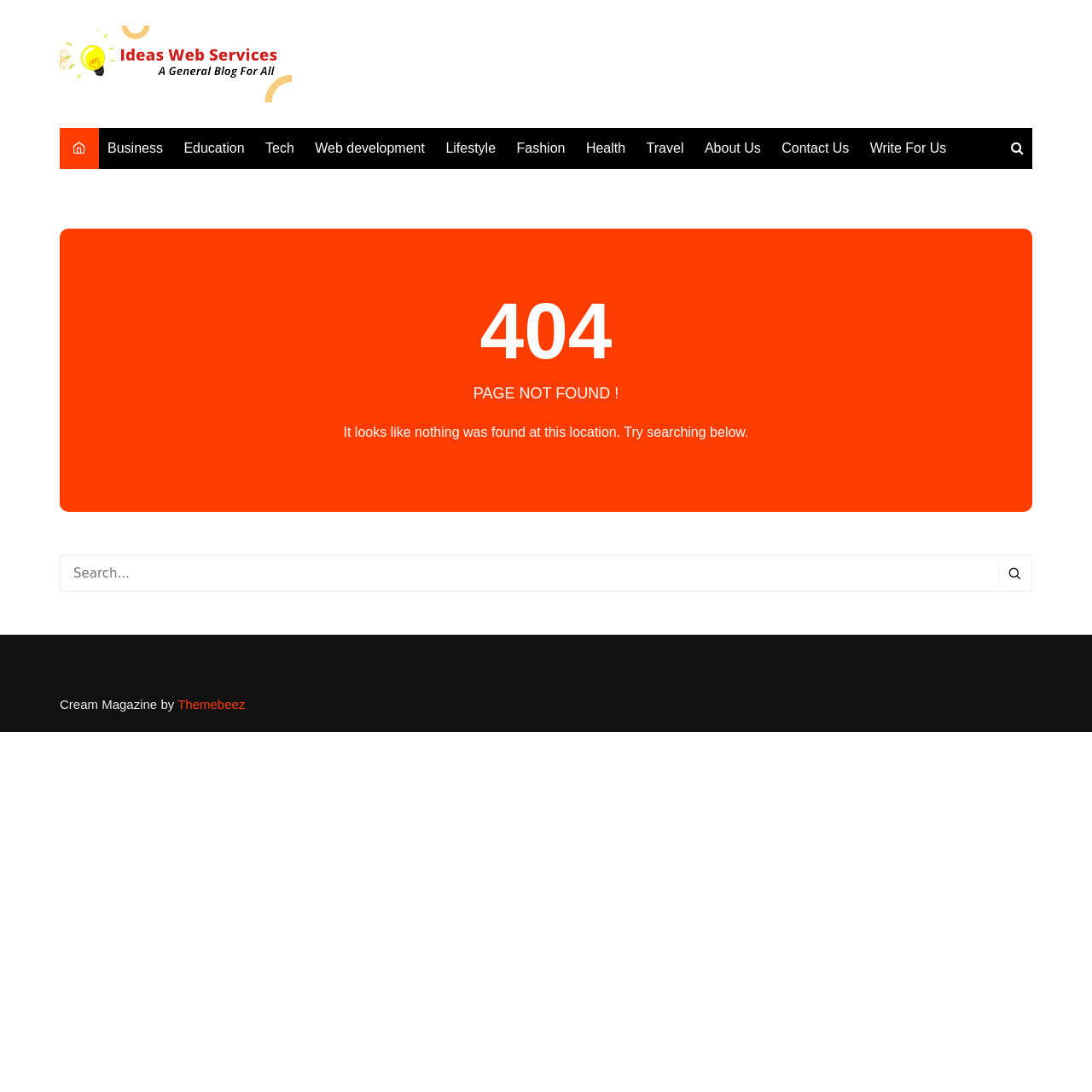Who designed the website's theme?
Based on the image, answer the question with as much detail as possible.

The website's theme is credited to Themebeez, as mentioned in the footer section of the webpage, where it says 'Cream Magazine by Themebeez'.